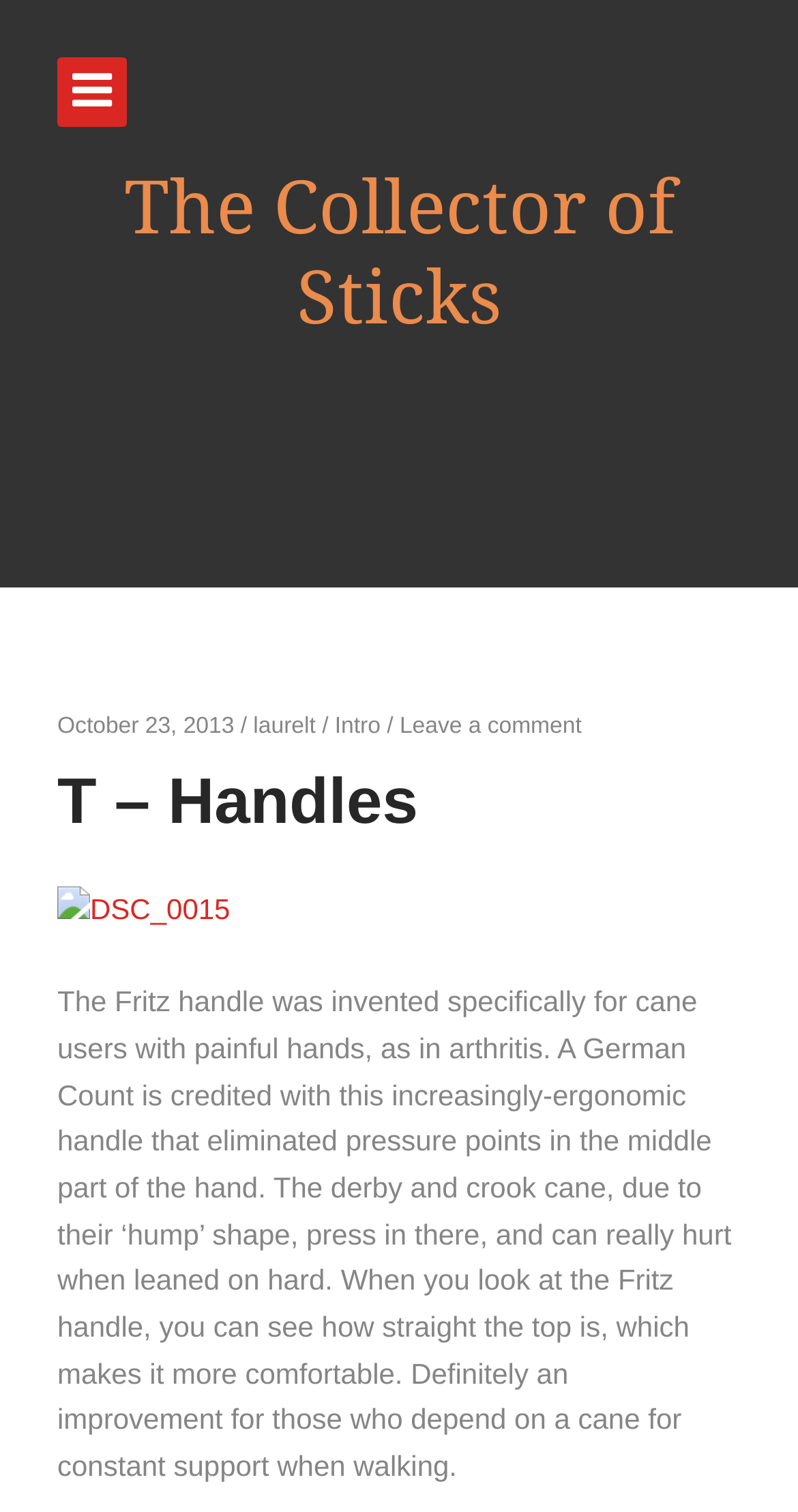What is the shape of the derby and crook cane?
From the image, provide a succinct answer in one word or a short phrase.

Hump shape